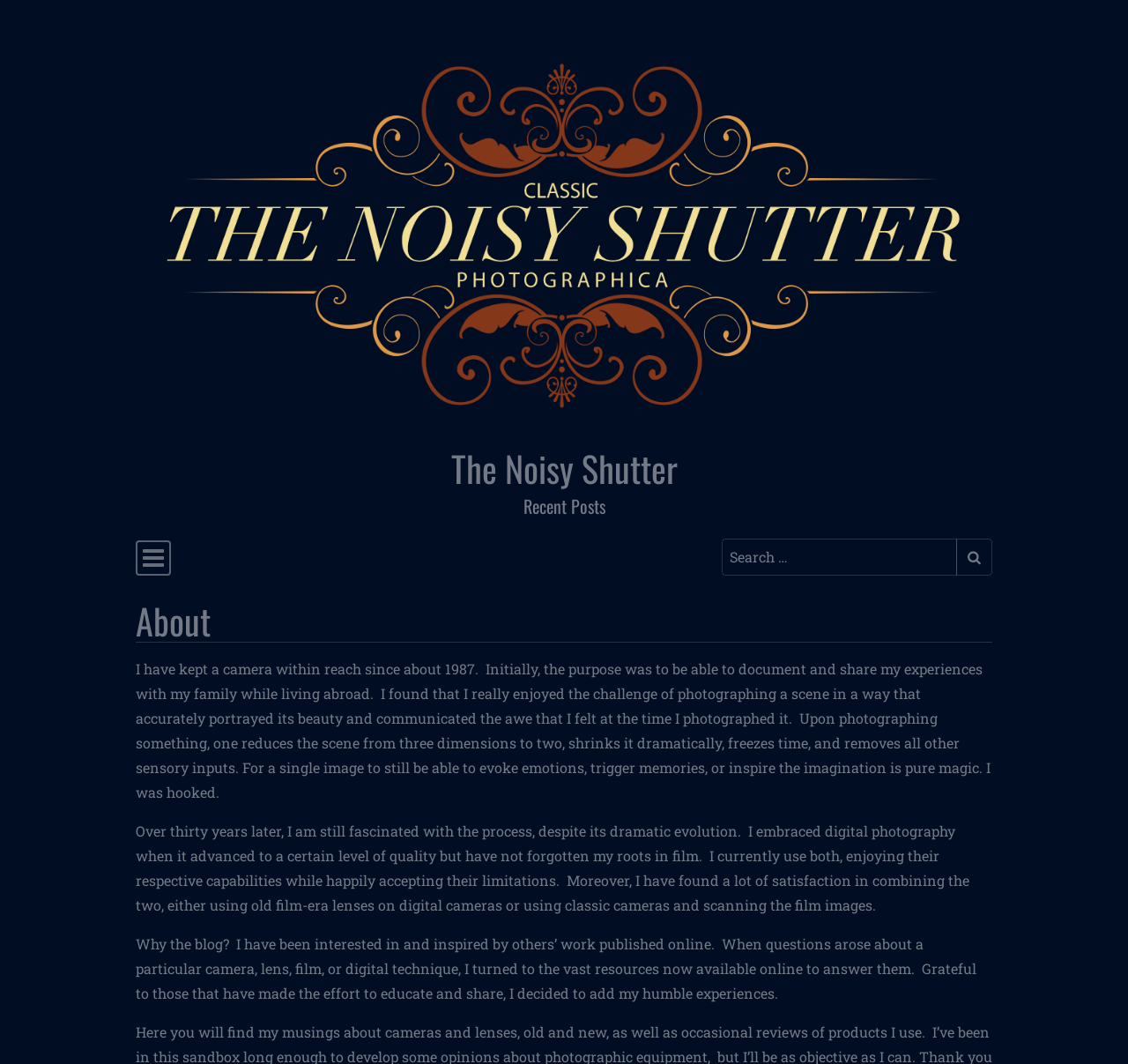Determine the bounding box of the UI element mentioned here: "parent_node: Main Navigation aria-label="Toggle navigation"". The coordinates must be in the format [left, top, right, bottom] with values ranging from 0 to 1.

[0.12, 0.507, 0.152, 0.541]